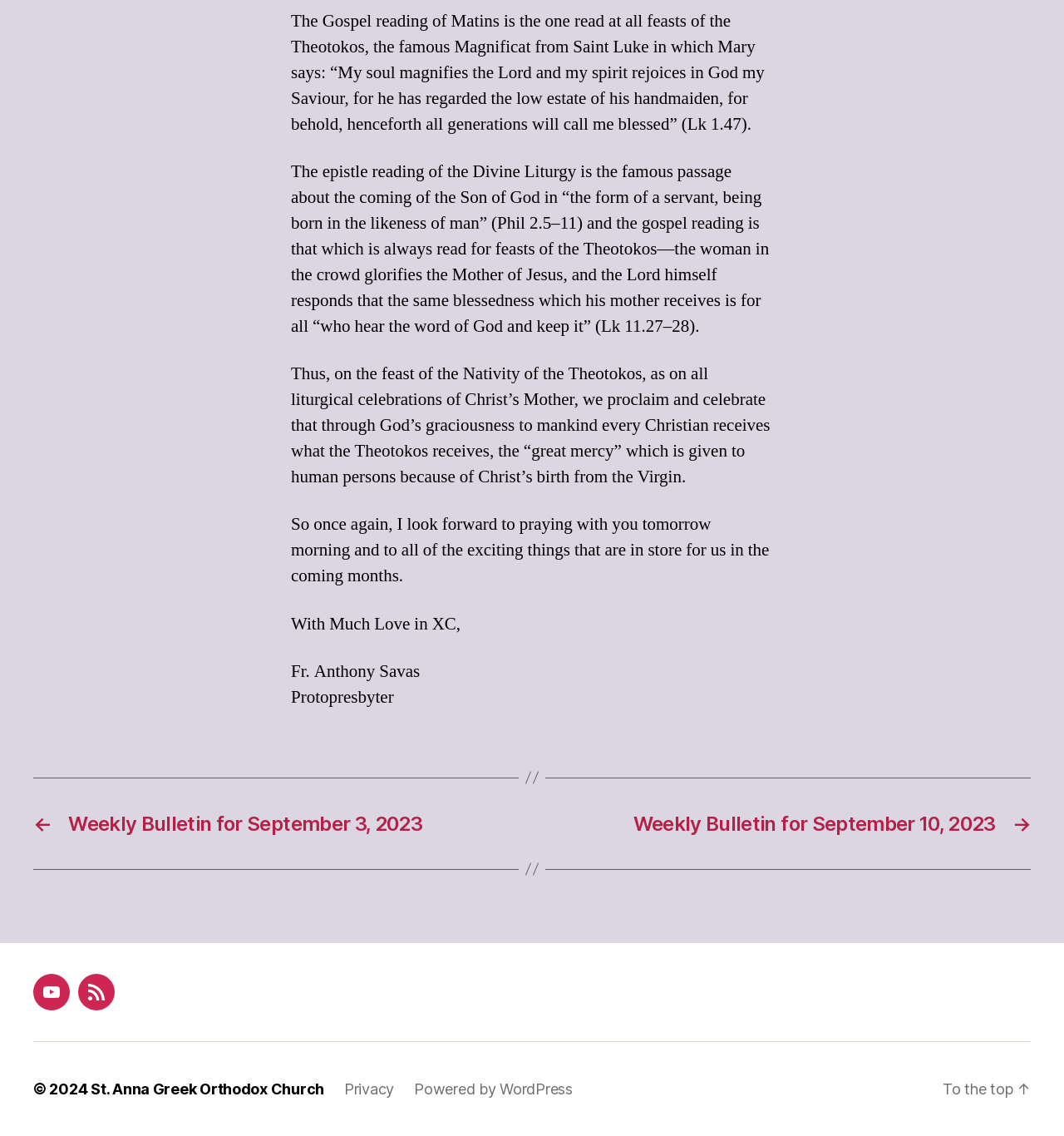Please locate the bounding box coordinates of the element that should be clicked to achieve the given instruction: "Go to St. Anna Greek Orthodox Church".

[0.085, 0.951, 0.305, 0.966]